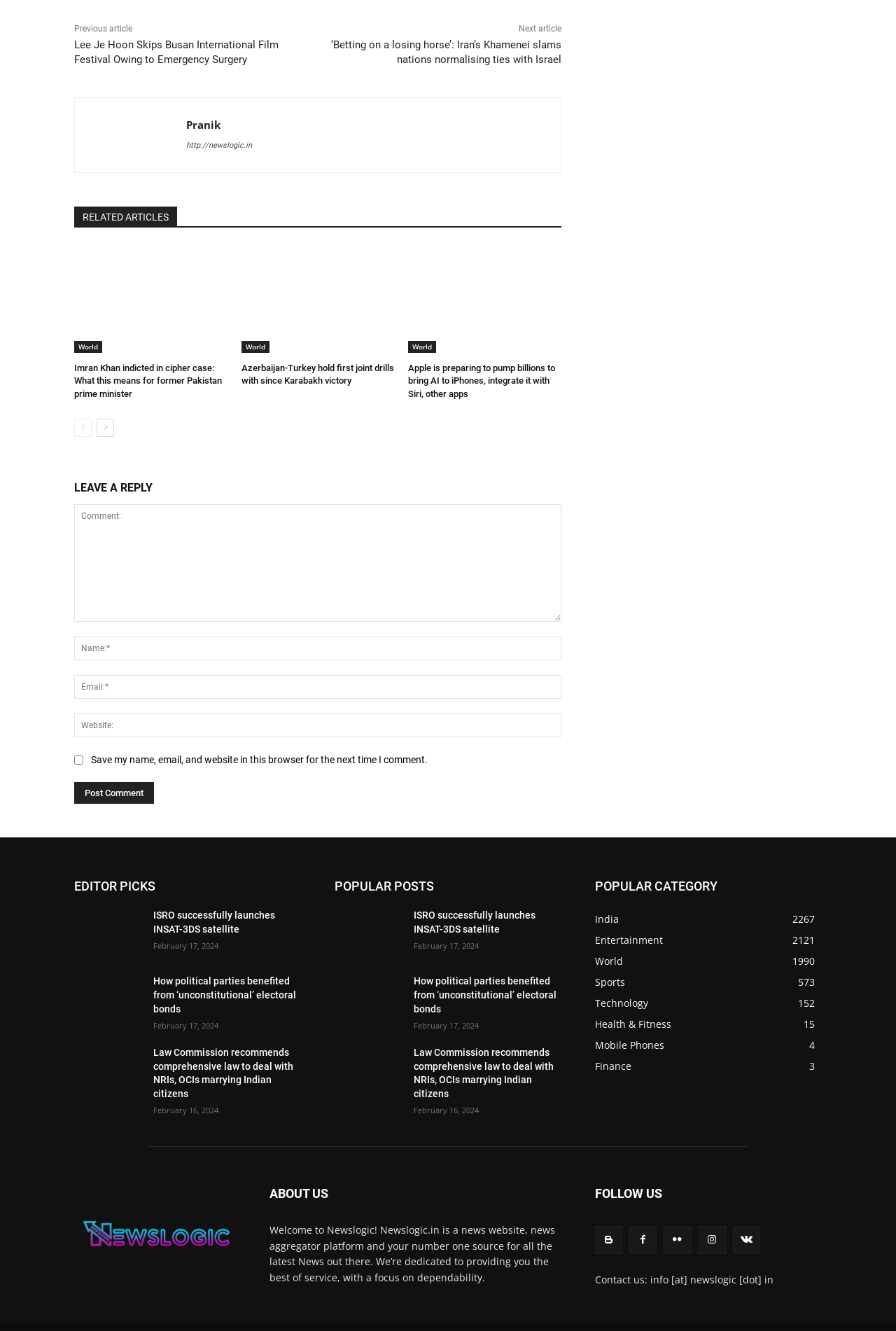Respond to the question below with a concise word or phrase:
How many comments can be posted on an article?

One